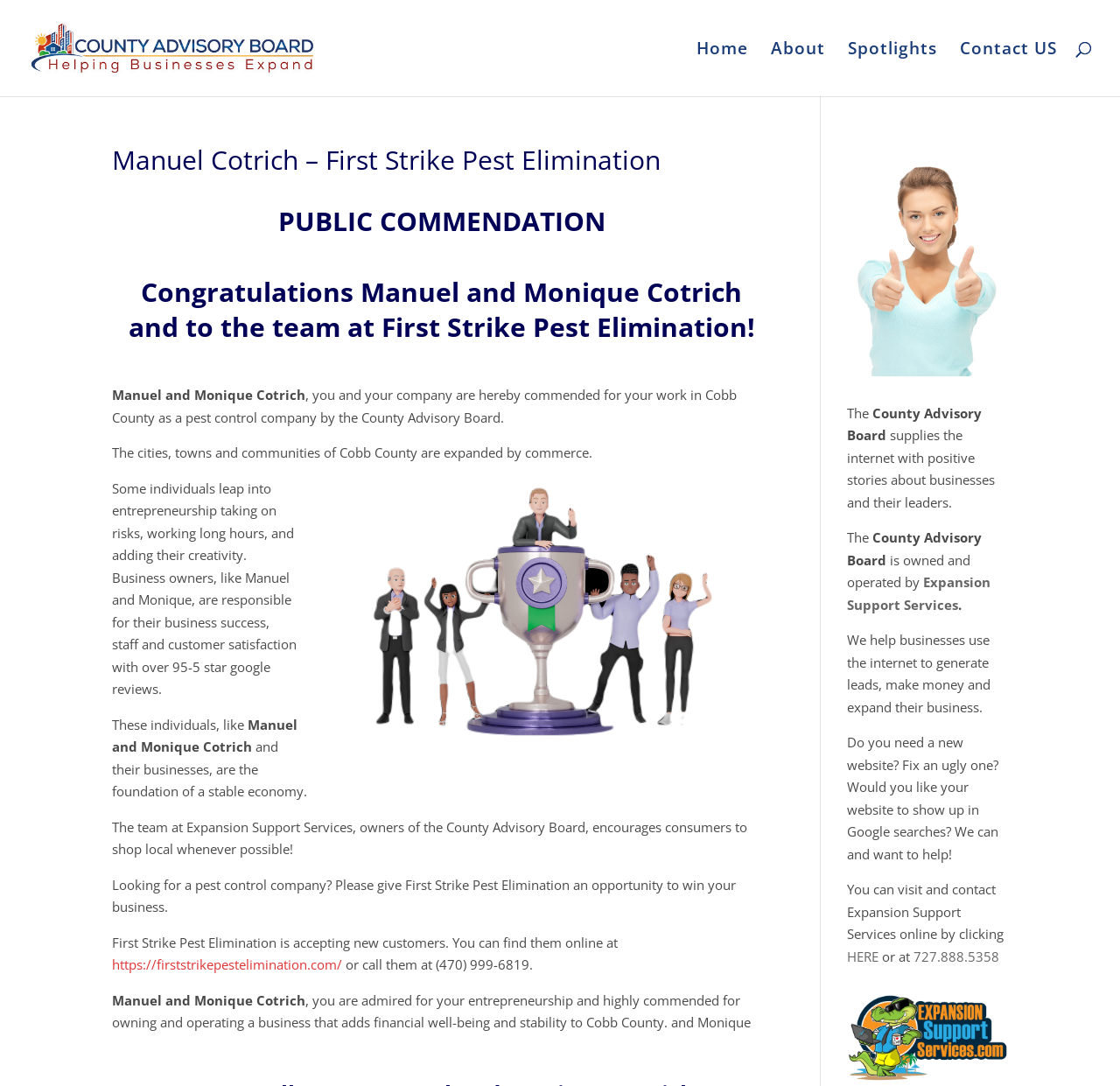Please mark the clickable region by giving the bounding box coordinates needed to complete this instruction: "Contact First Strike Pest Elimination".

[0.857, 0.039, 0.944, 0.089]